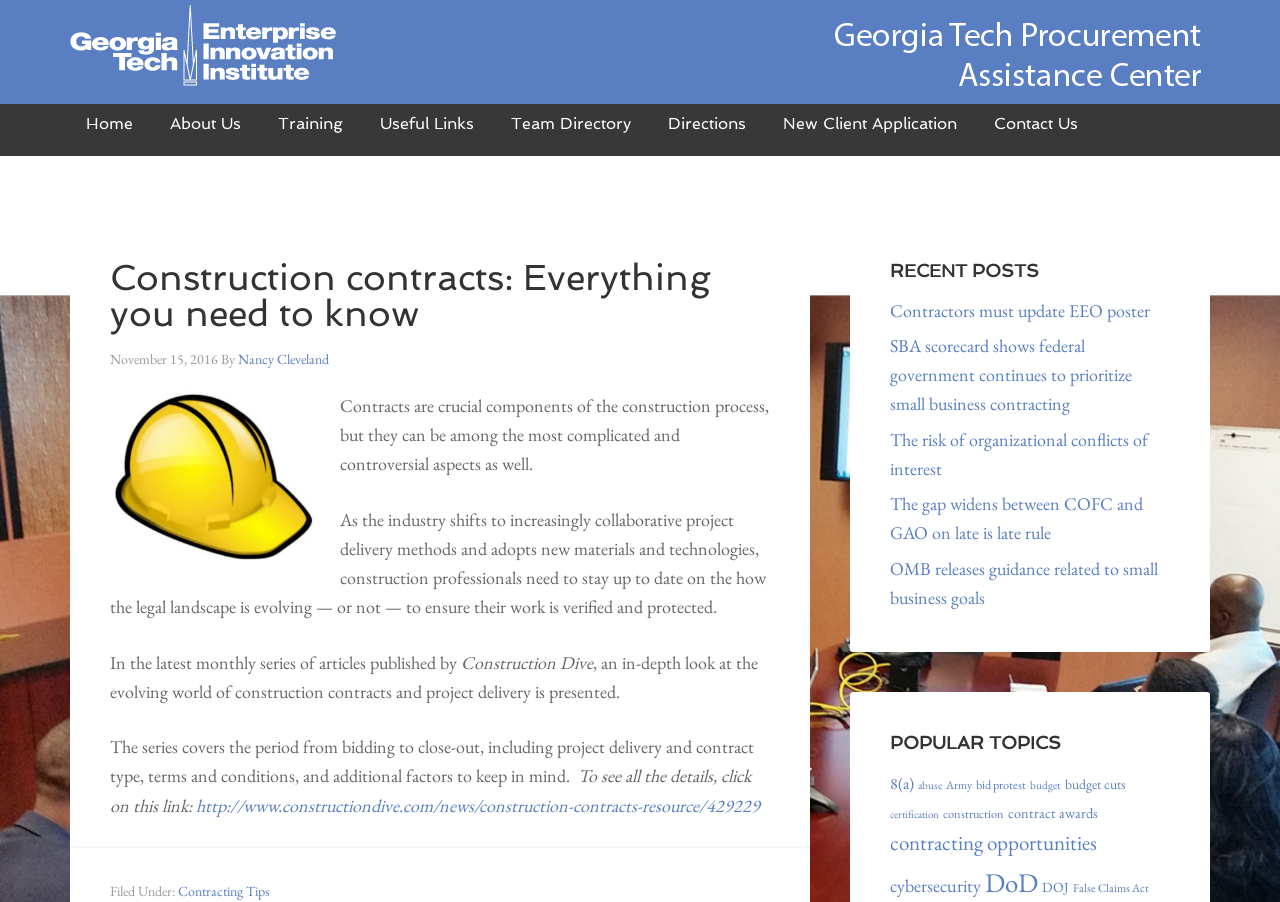How many items are in the category 'contracting opportunities'?
Using the screenshot, give a one-word or short phrase answer.

258 items